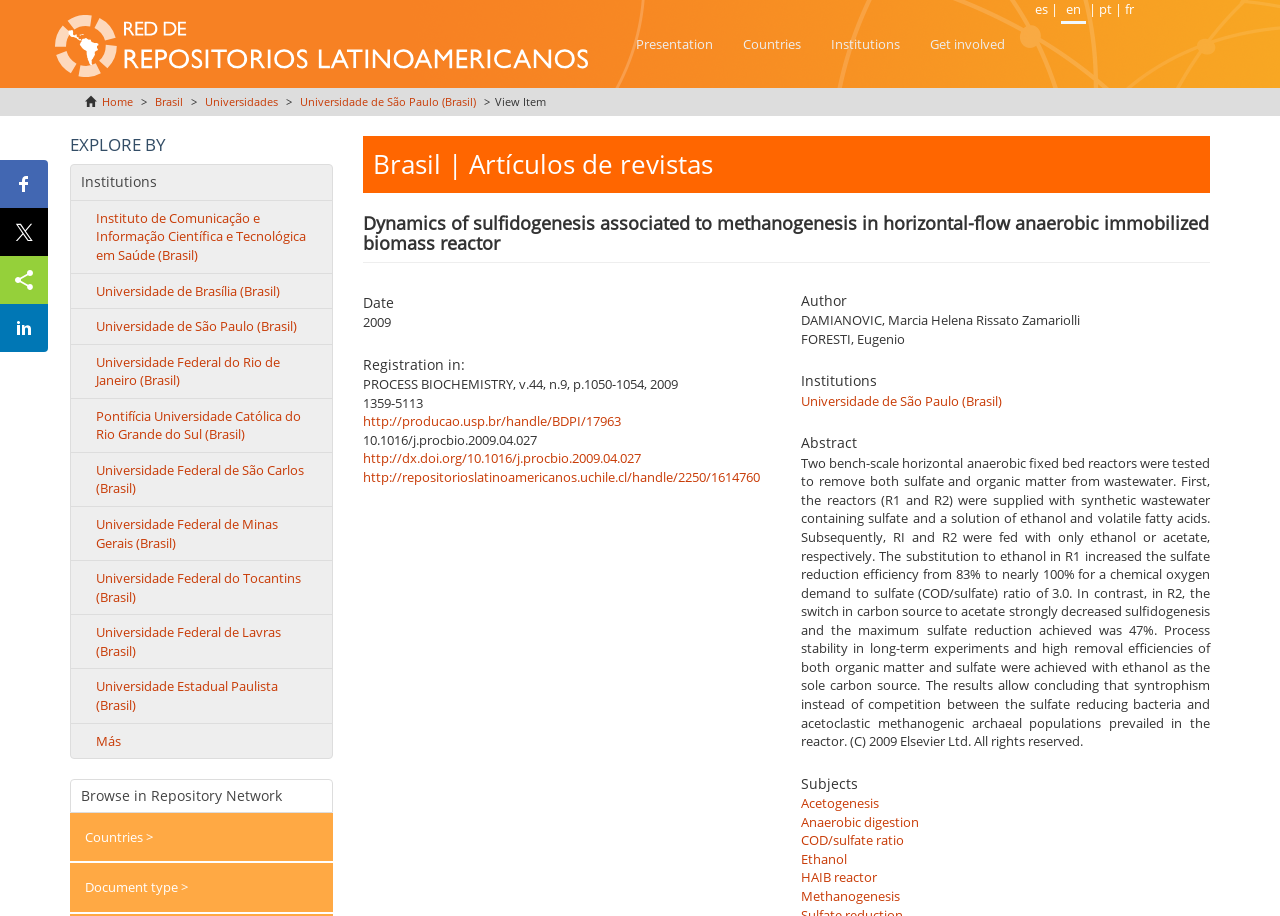Please provide a comprehensive answer to the question below using the information from the image: What is the topic of the article?

The webpage has a heading 'Dynamics of sulfidogenesis associated to methanogenesis in horizontal-flow anaerobic immobilized biomass reactor', which suggests that the topic of the article is related to sulfidogenesis and methanogenesis.